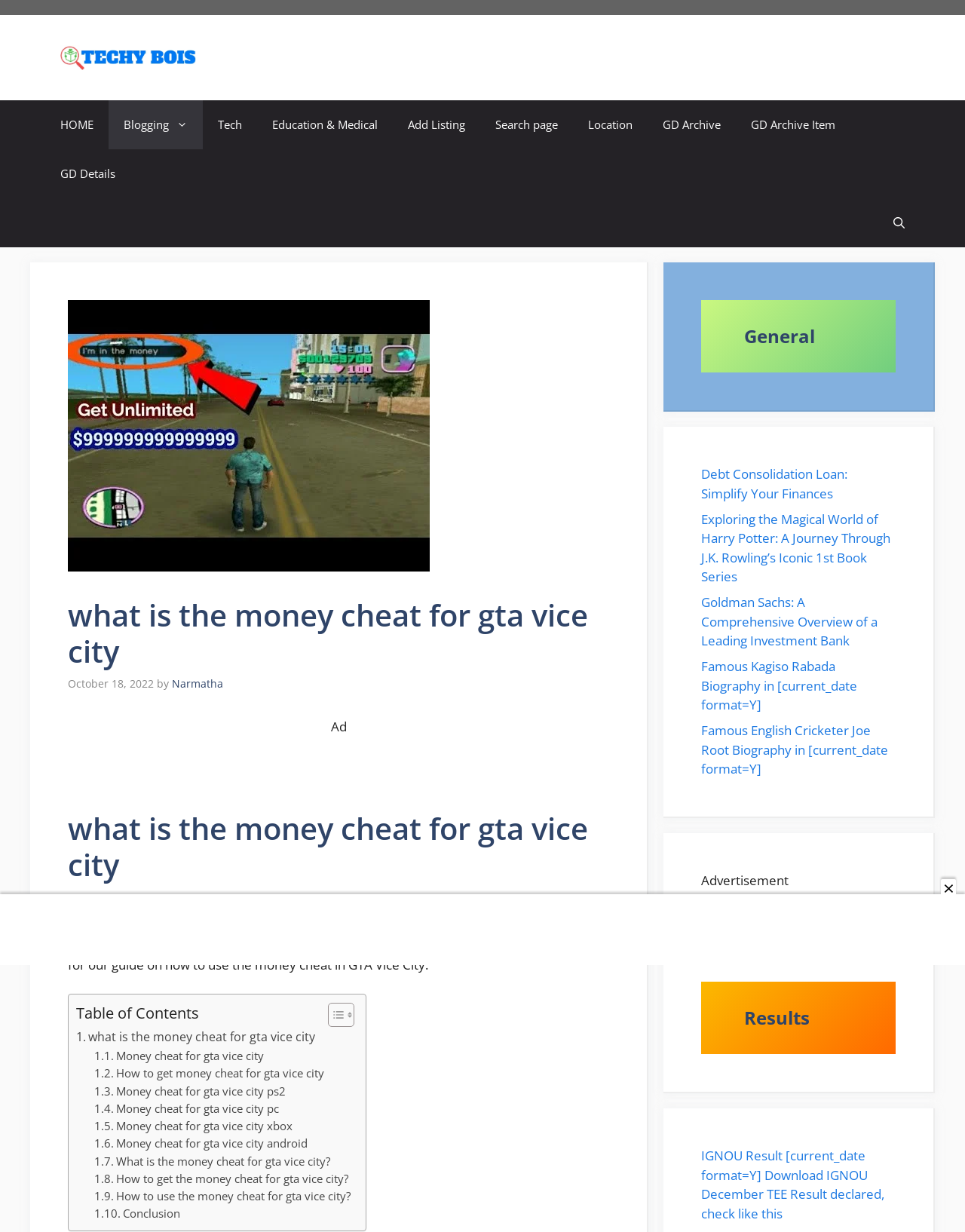What is the date when the article was published?
Please elaborate on the answer to the question with detailed information.

The article was published on October 18, 2022, as mentioned in the article with the text 'October 18, 2022'.